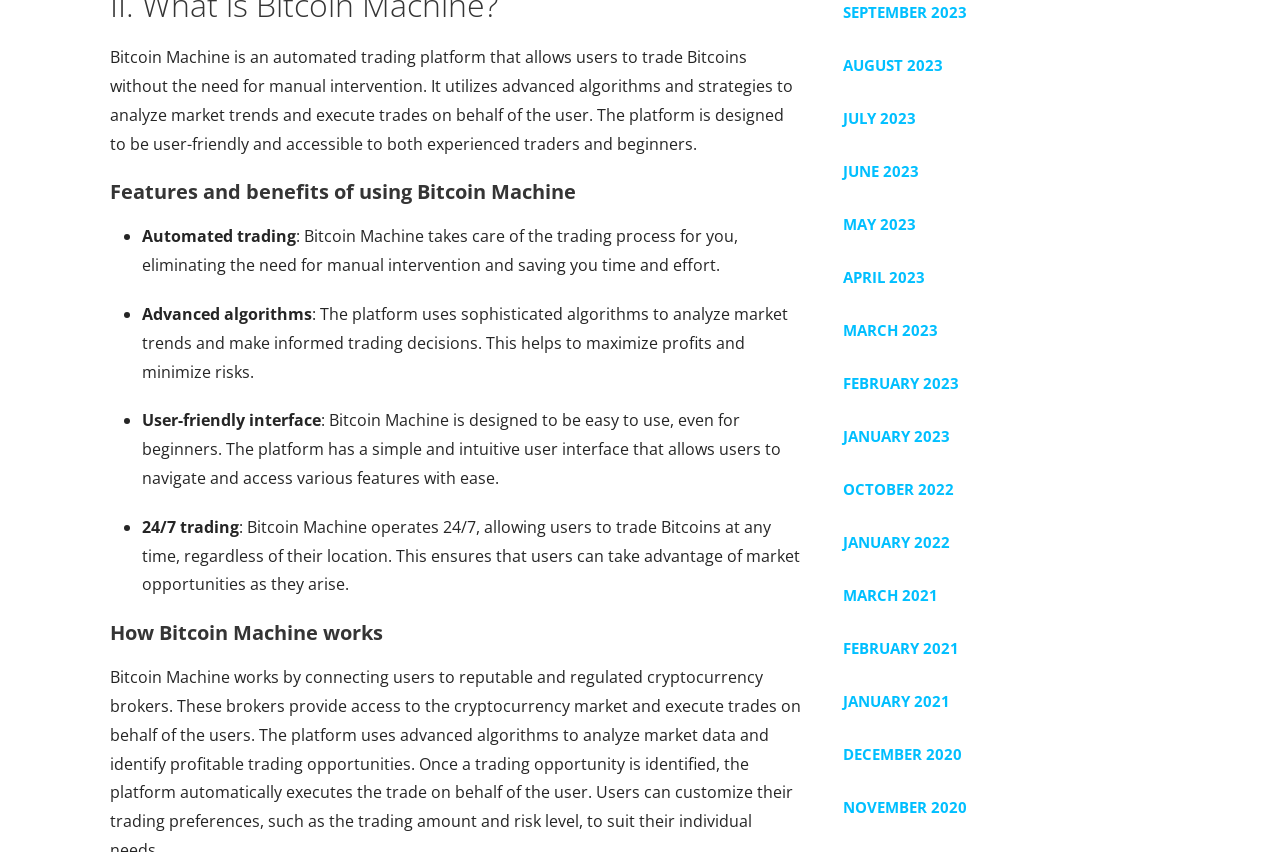Answer this question using a single word or a brief phrase:
What is the purpose of the links on the right side of the webpage?

Archive of past months